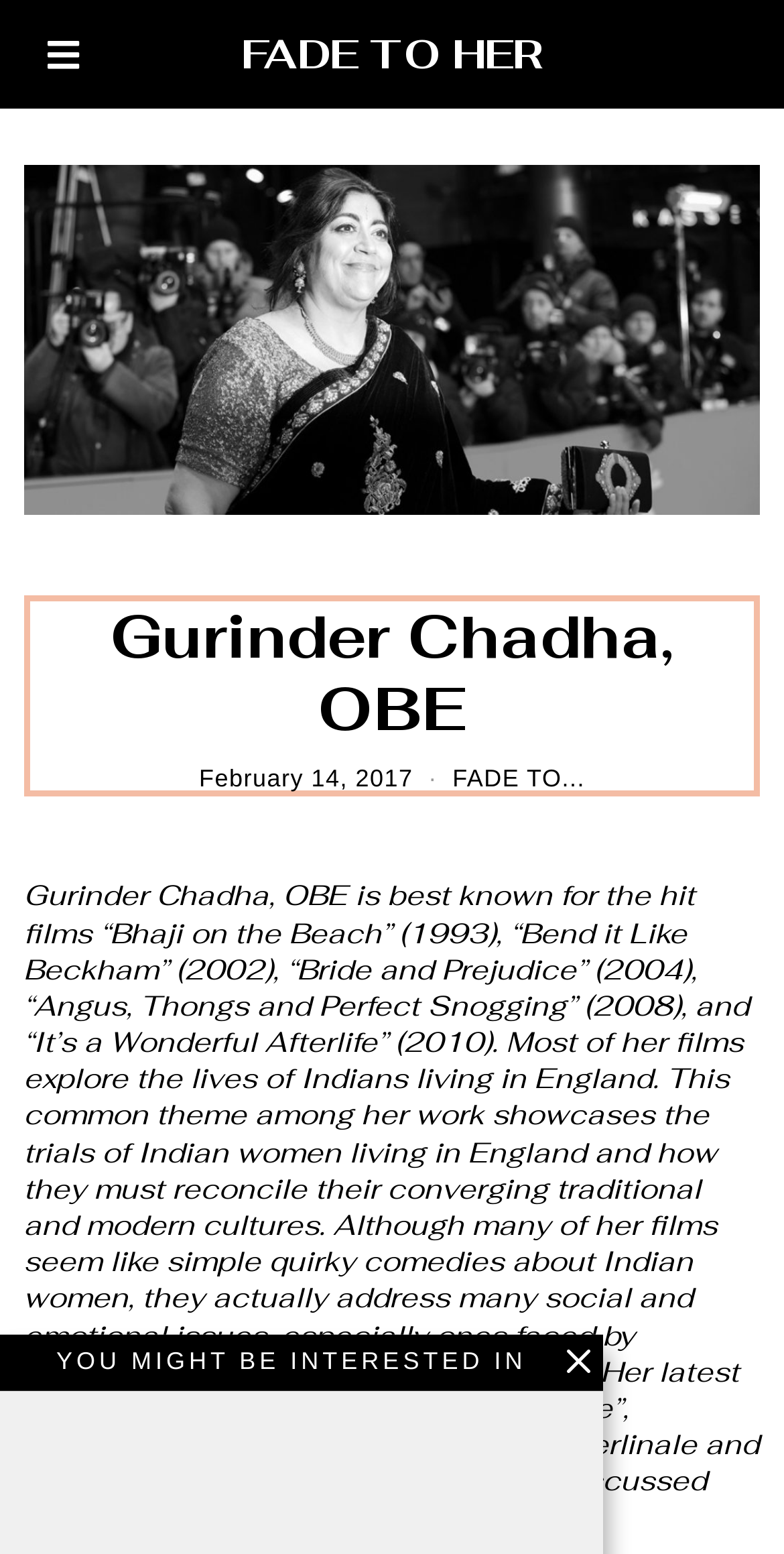What is the theme of Gurinder Chadha's films?
Can you give a detailed and elaborate answer to the question?

The webpage states that Gurinder Chadha's films explore the lives of Indians living in England, and how they must reconcile their converging traditional and modern cultures, which suggests that the theme of her films is Indian women in England.